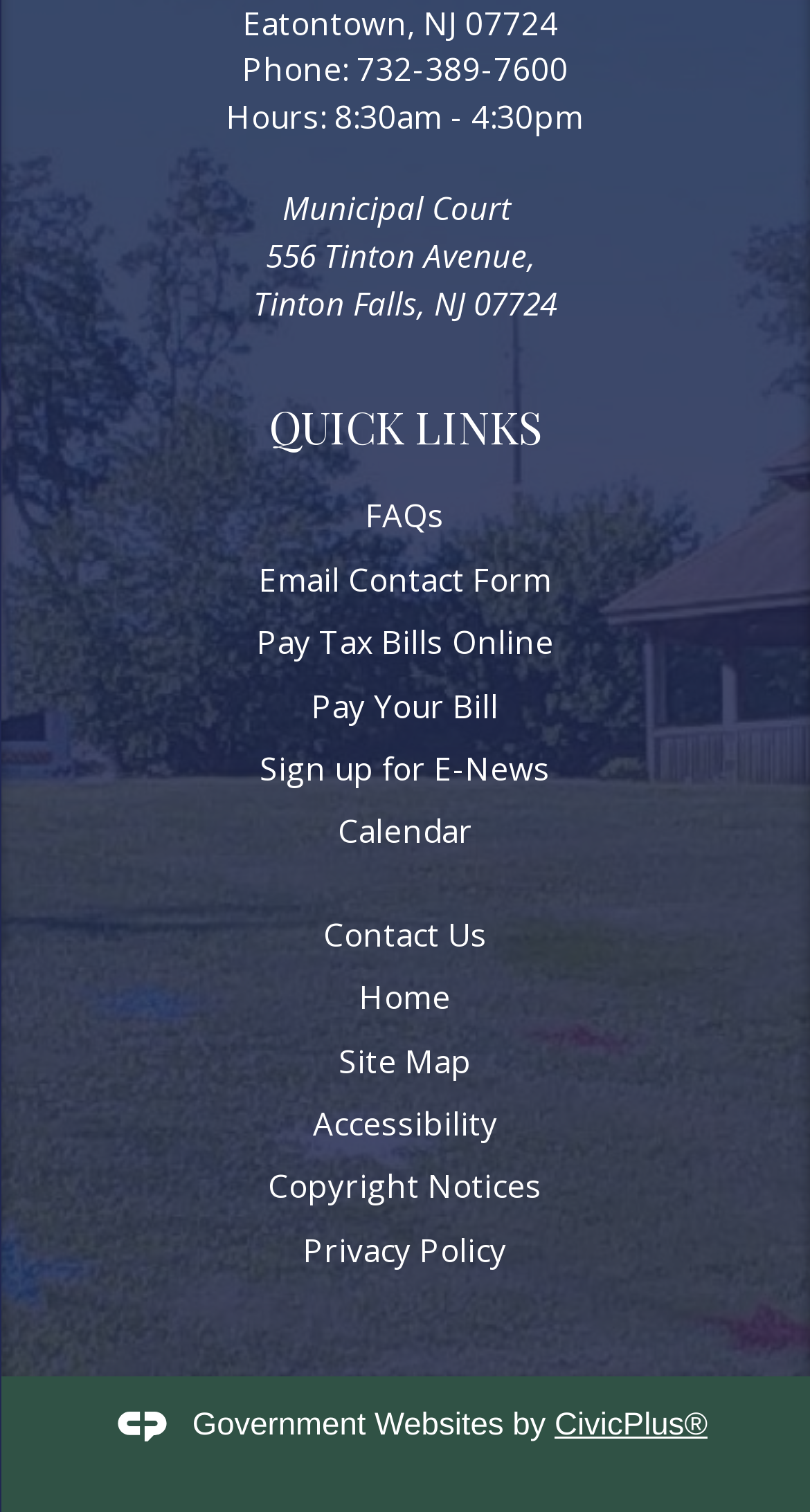Respond with a single word or phrase to the following question: What is the phone number of the Municipal Court?

732-389-7600